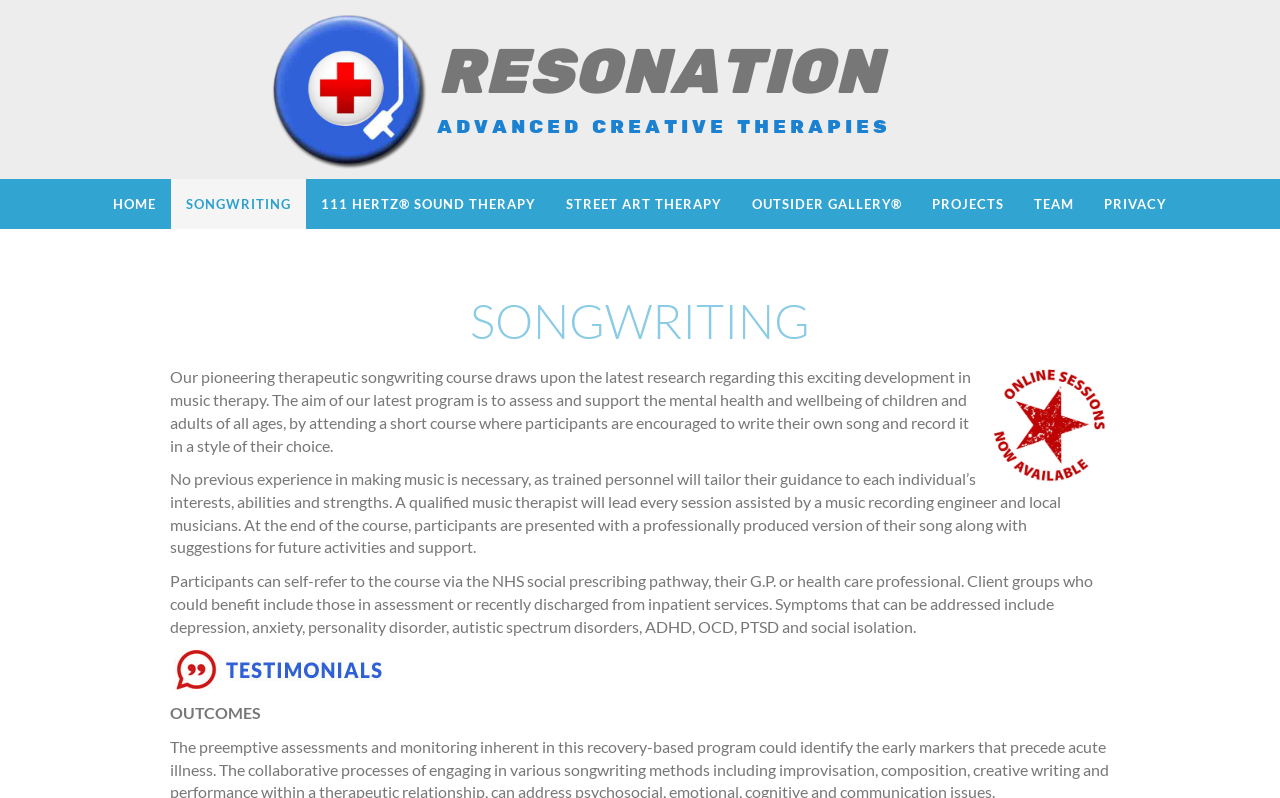Locate the bounding box coordinates of the element that should be clicked to fulfill the instruction: "Click the 'Saffron select Al-Júcar handmade pottery 1 gr' link".

None